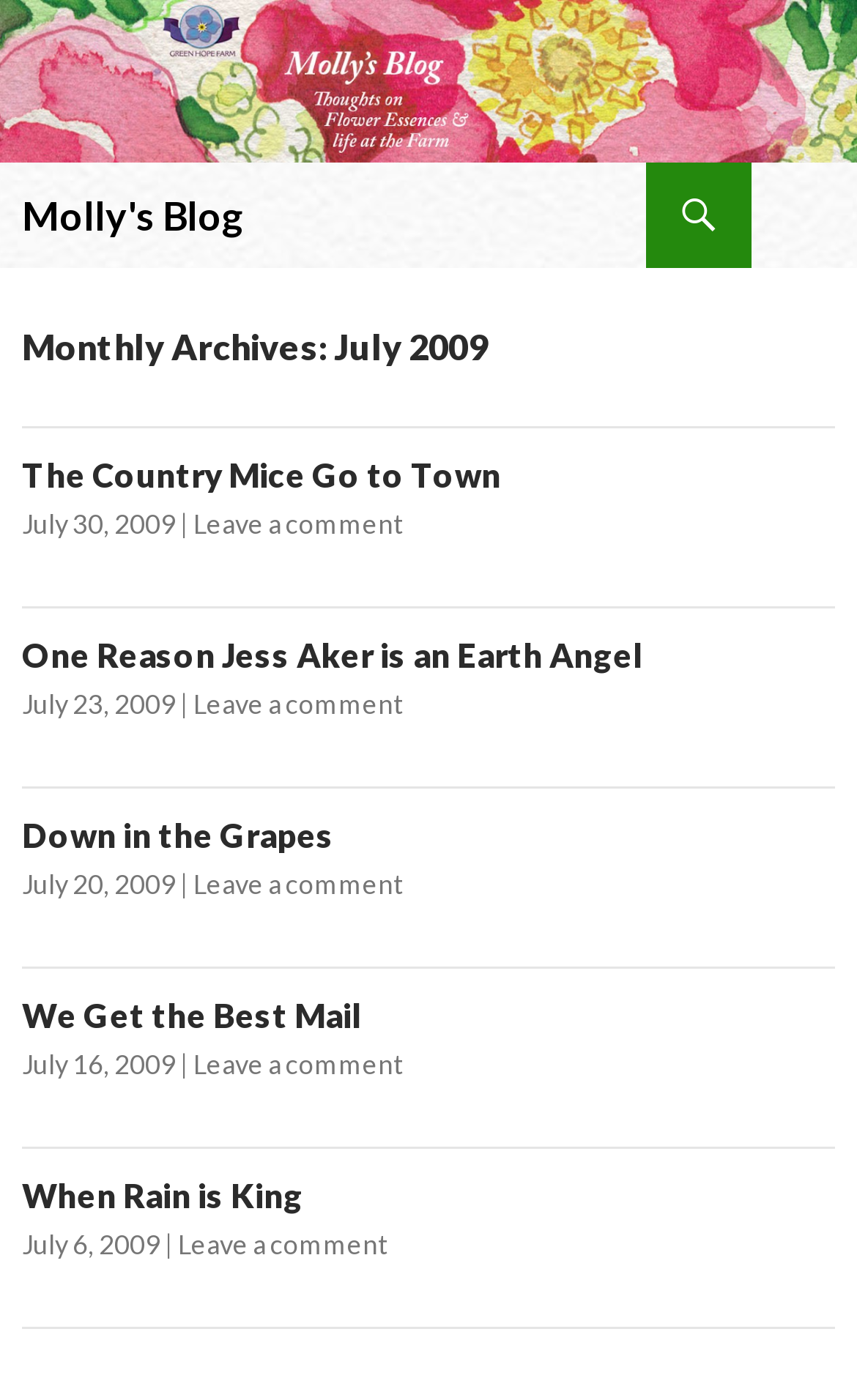Identify the bounding box coordinates of the region that should be clicked to execute the following instruction: "search on the website".

[0.013, 0.117, 0.131, 0.154]